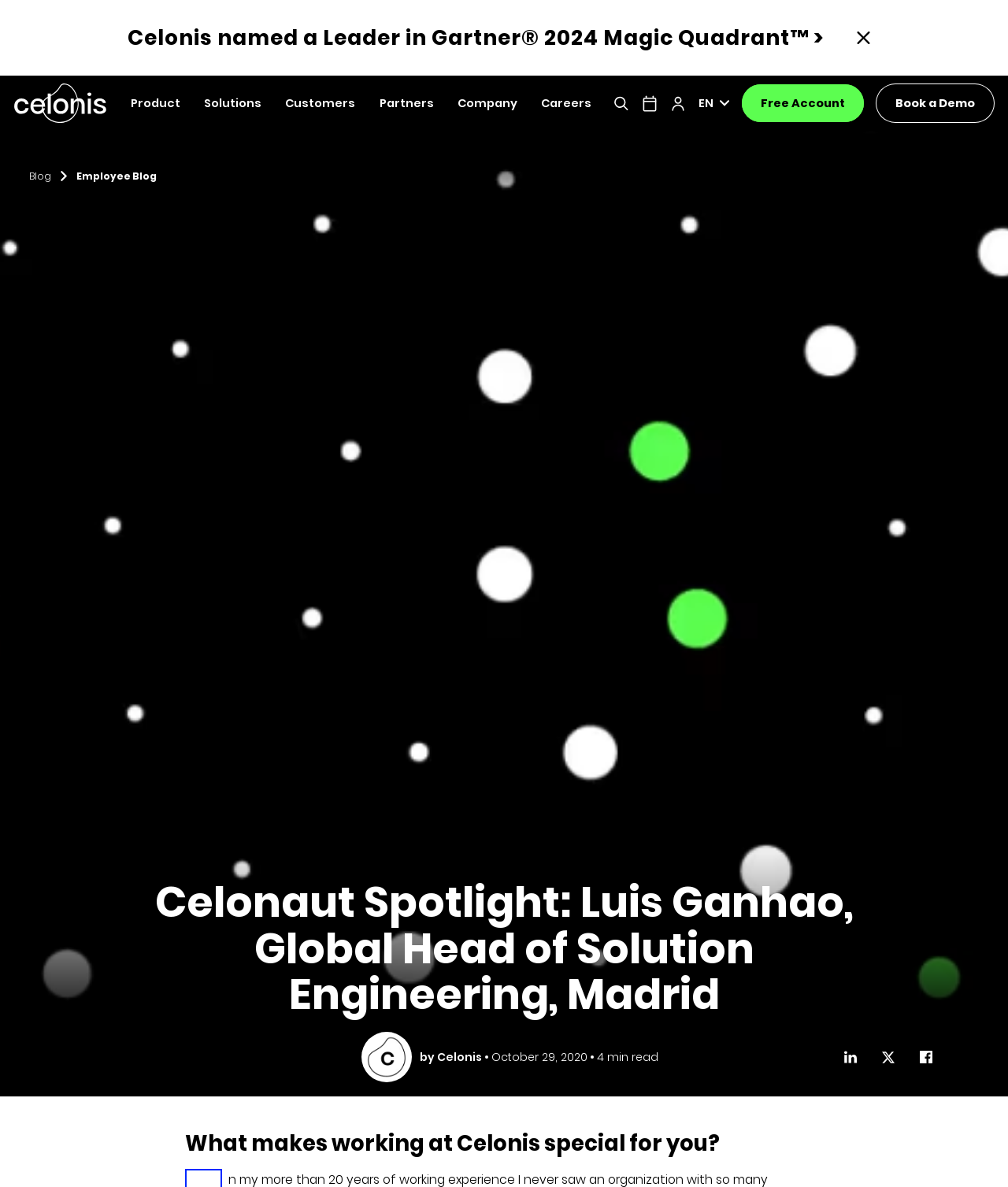Please determine the bounding box of the UI element that matches this description: Book a Demo. The coordinates should be given as (top-left x, top-left y, bottom-right x, bottom-right y), with all values between 0 and 1.

[0.87, 0.071, 0.986, 0.103]